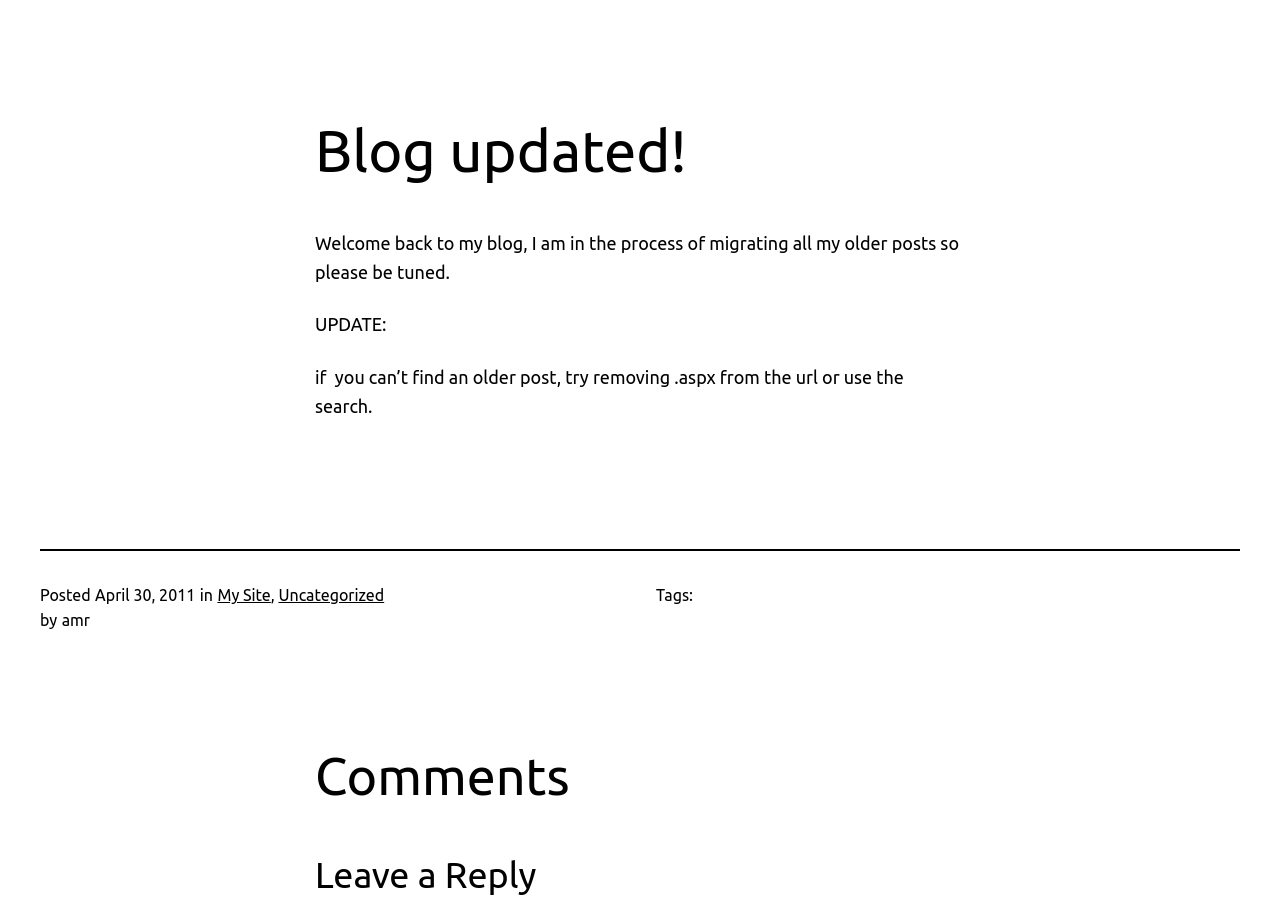Answer the following inquiry with a single word or phrase:
What is the author's name?

amr